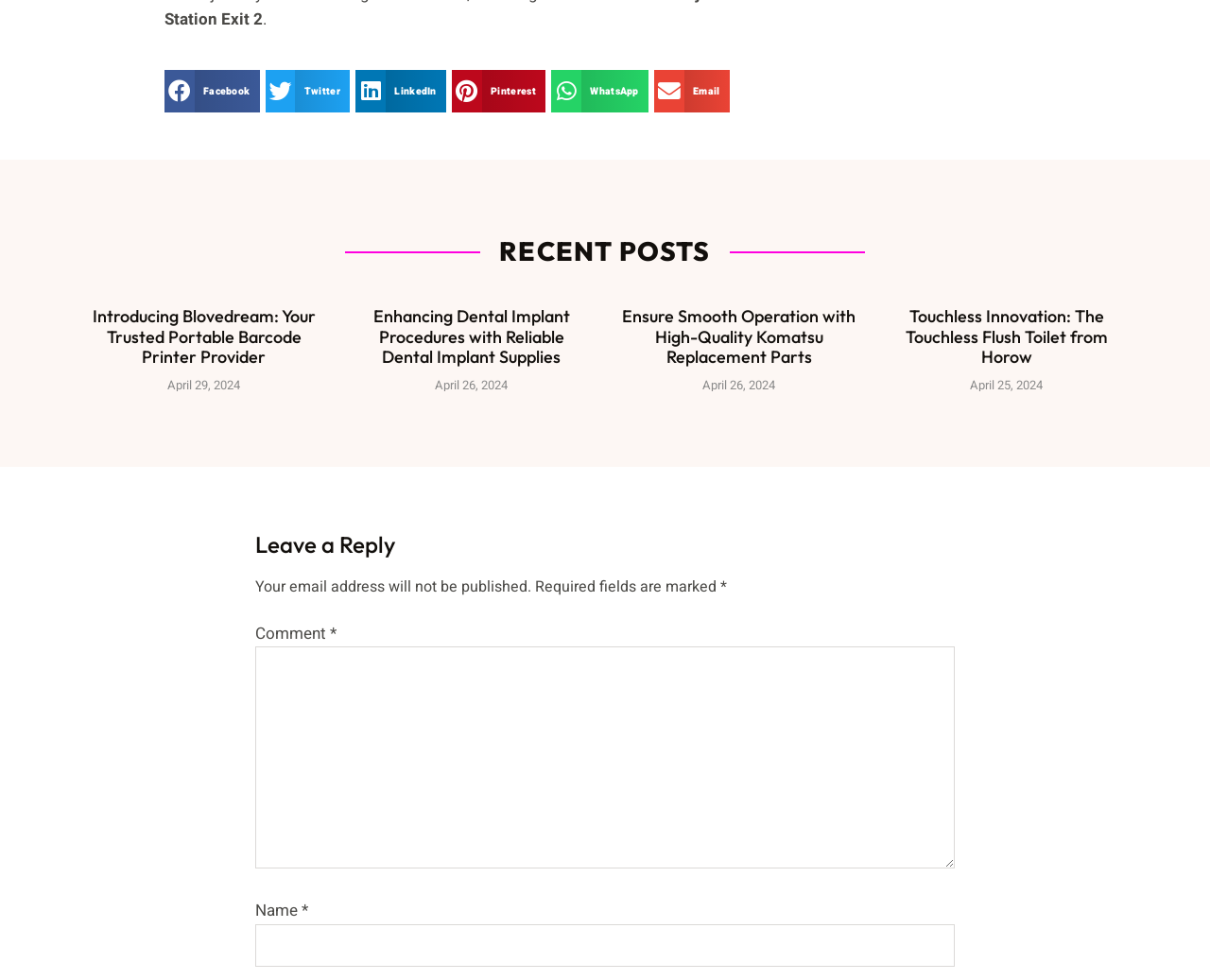Given the element description: "WhatsApp", predict the bounding box coordinates of the UI element it refers to, using four float numbers between 0 and 1, i.e., [left, top, right, bottom].

[0.456, 0.072, 0.536, 0.115]